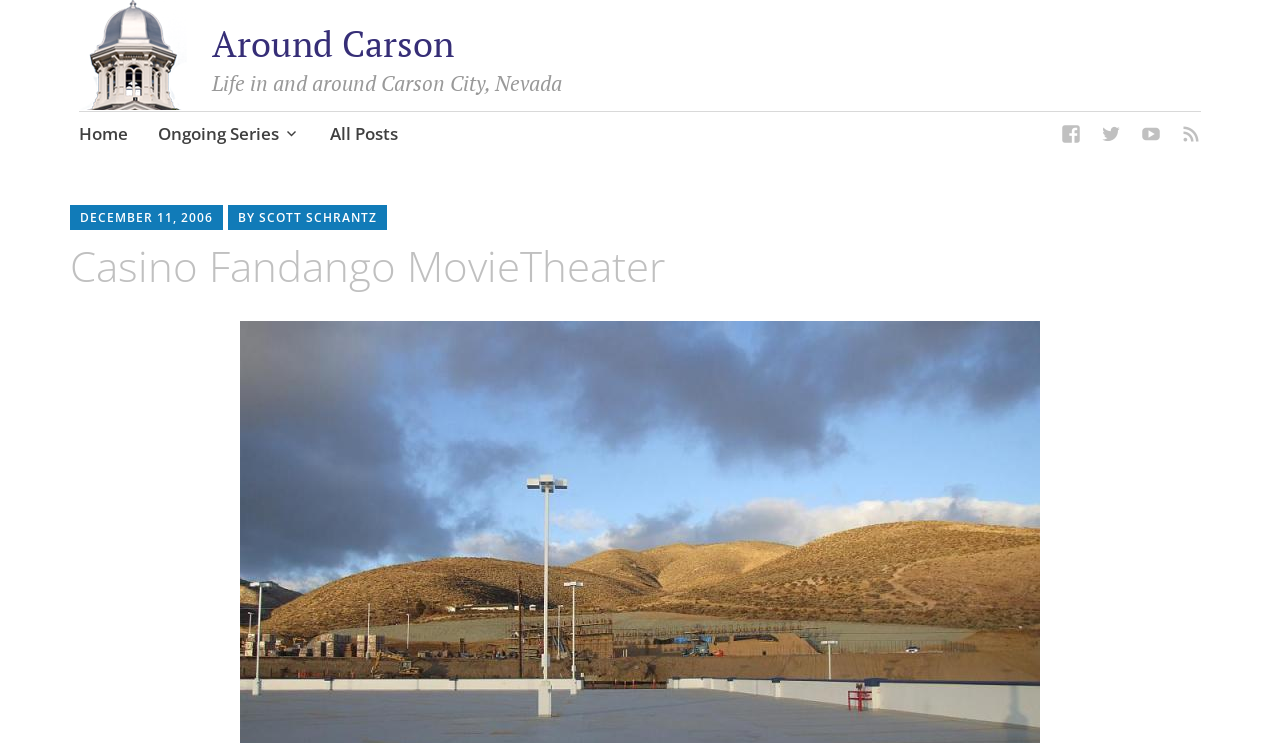Examine the image carefully and respond to the question with a detailed answer: 
What is the author of the post?

I found the answer by looking at the StaticText element 'BY SCOTT SCHRANTZ' which indicates the author of the post.